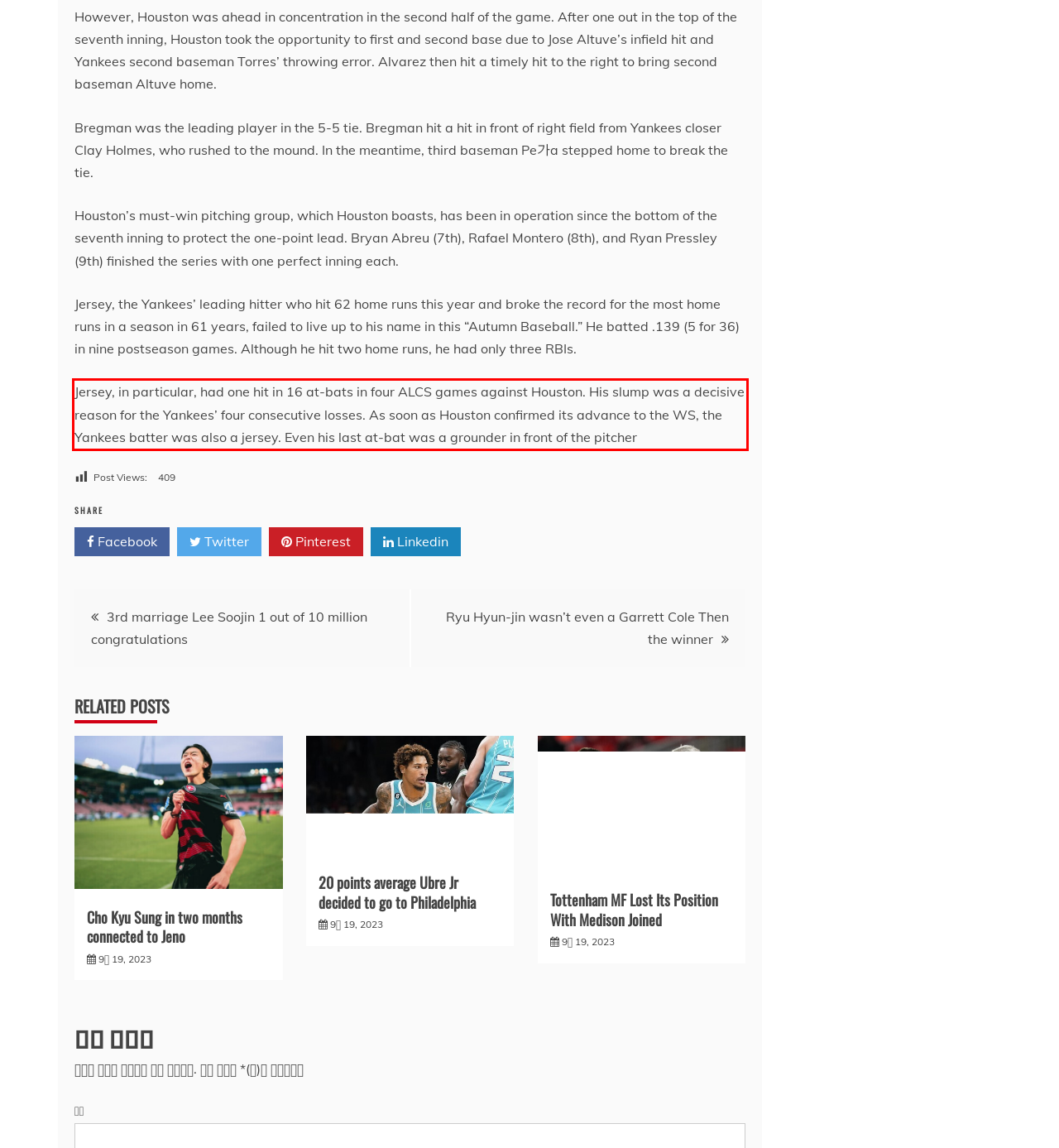You have a webpage screenshot with a red rectangle surrounding a UI element. Extract the text content from within this red bounding box.

Jersey, in particular, had one hit in 16 at-bats in four ALCS games against Houston. His slump was a decisive reason for the Yankees’ four consecutive losses. As soon as Houston confirmed its advance to the WS, the Yankees batter was also a jersey. Even his last at-bat was a grounder in front of the pitcher